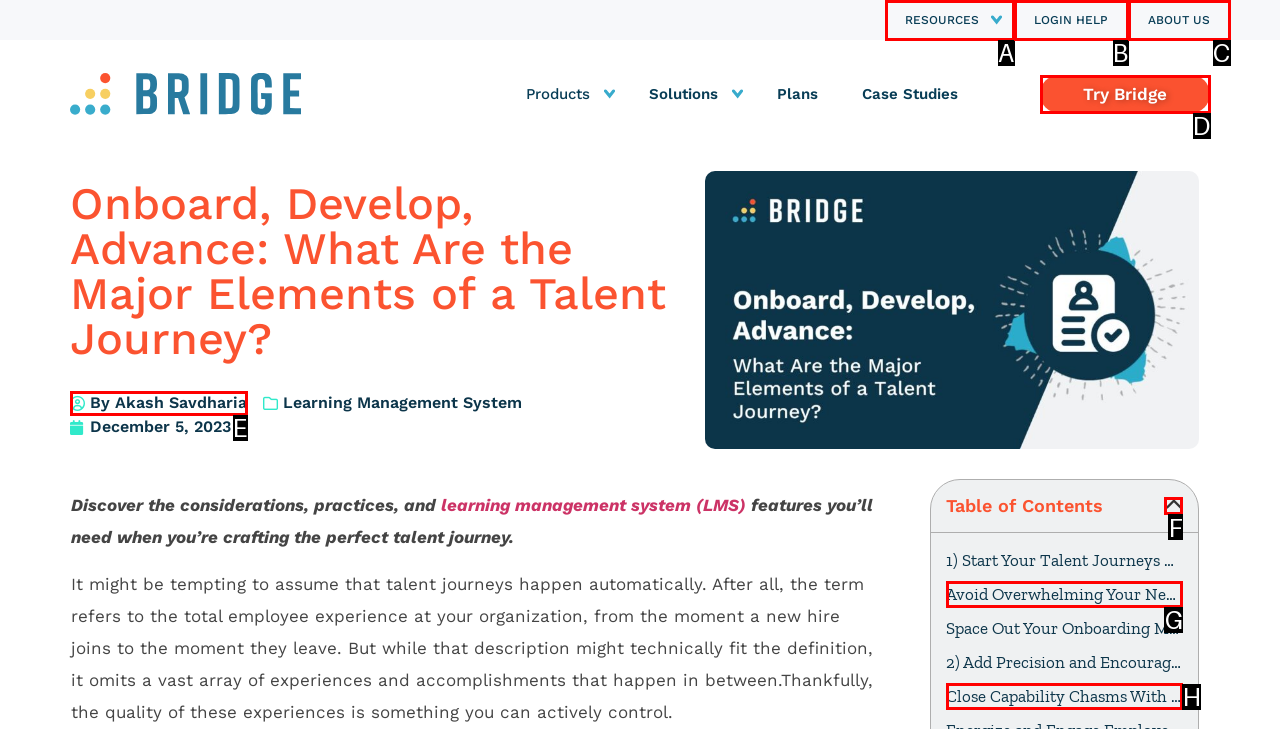Identify the correct UI element to click to achieve the task: Close the table of contents.
Answer with the letter of the appropriate option from the choices given.

F